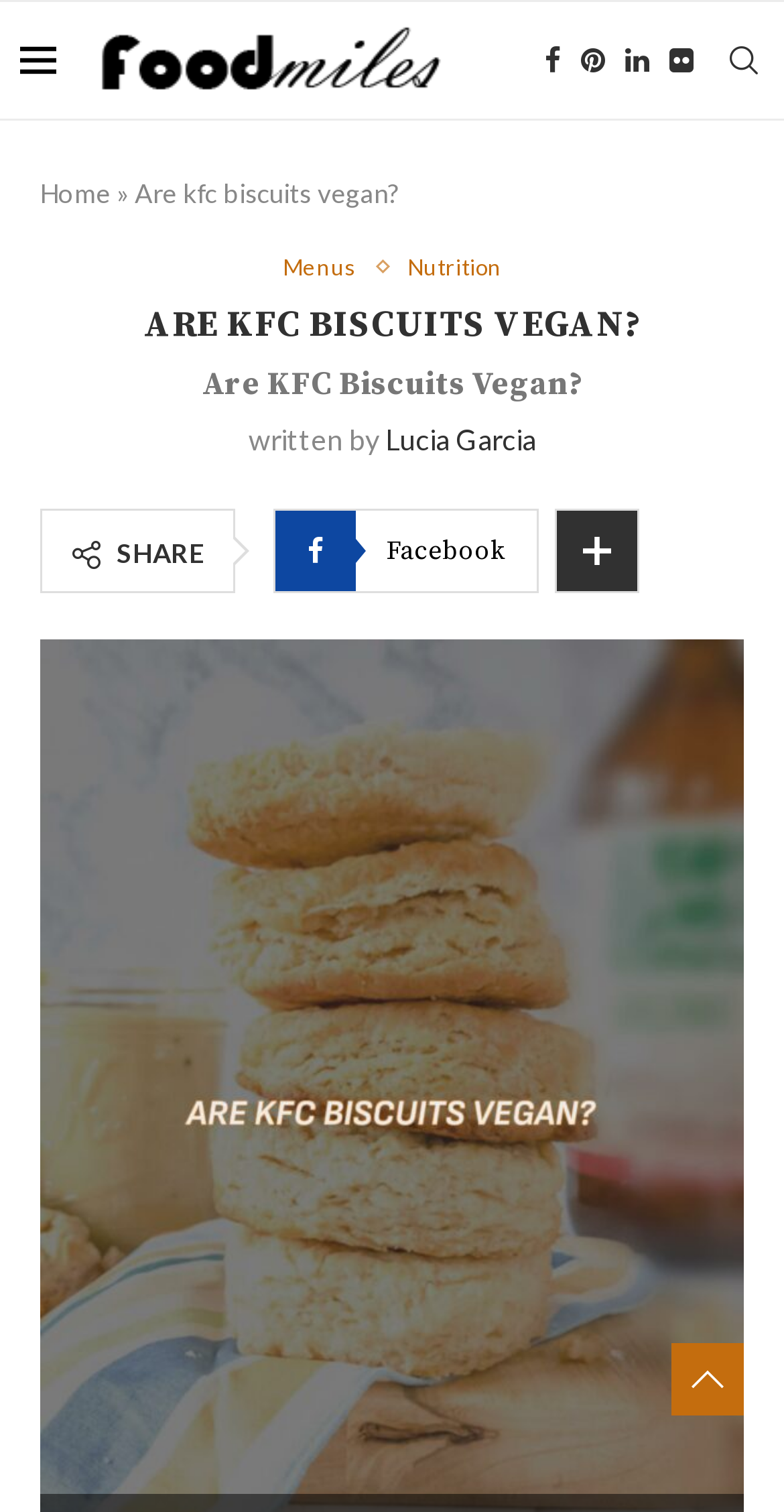Please provide a comprehensive response to the question below by analyzing the image: 
What social media platforms are available for sharing?

I determined the social media platforms available for sharing by looking at the link elements with the text 'Facebook', 'Pinterest', 'Linkedin', and 'Flickr' at the top of the webpage.